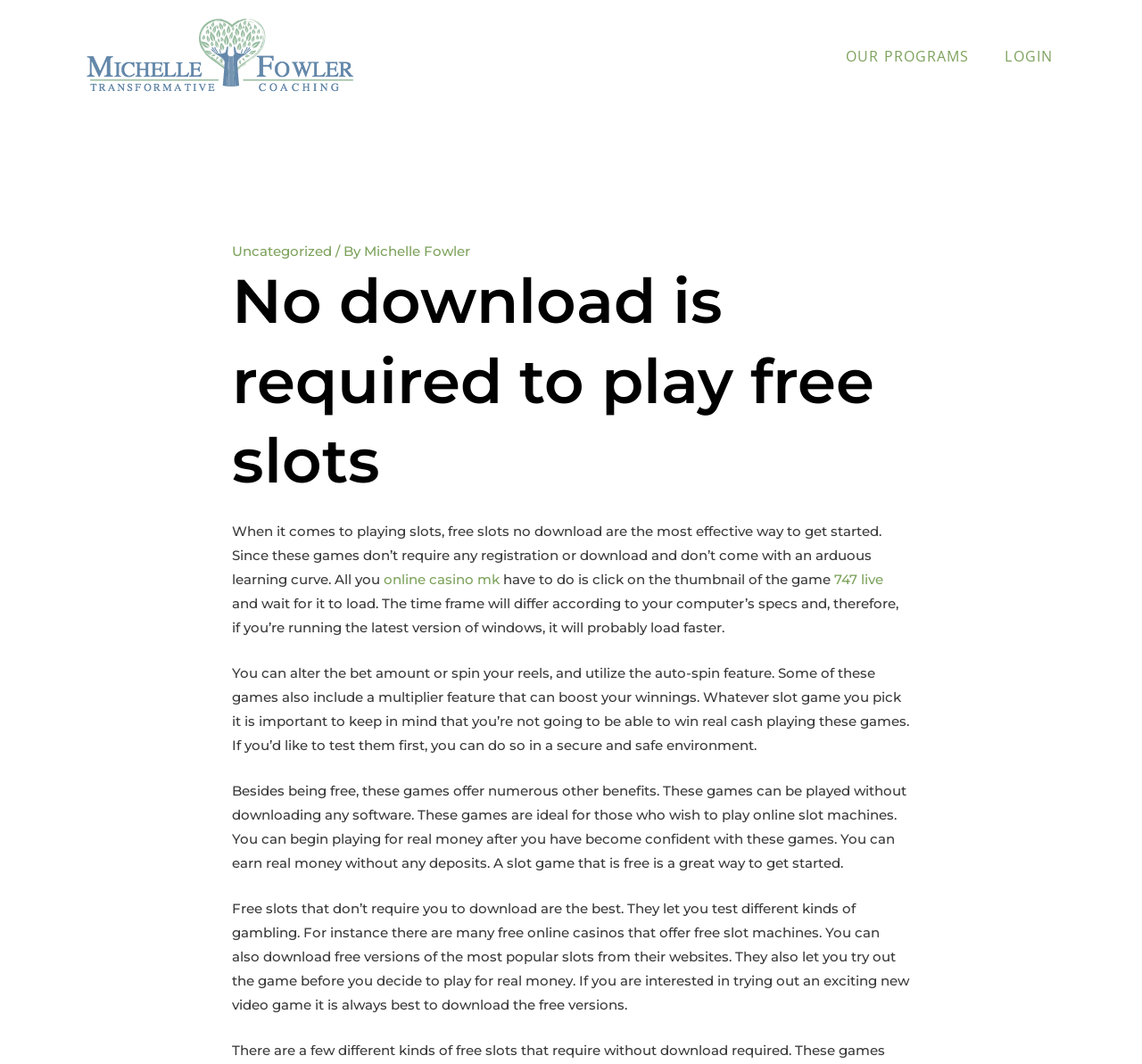What is the main topic of the webpage?
Provide a comprehensive and detailed answer to the question.

The webpage appears to be discussing free slots, as evident from the text content, which explains the benefits and features of playing free slots online without requiring any download or registration.